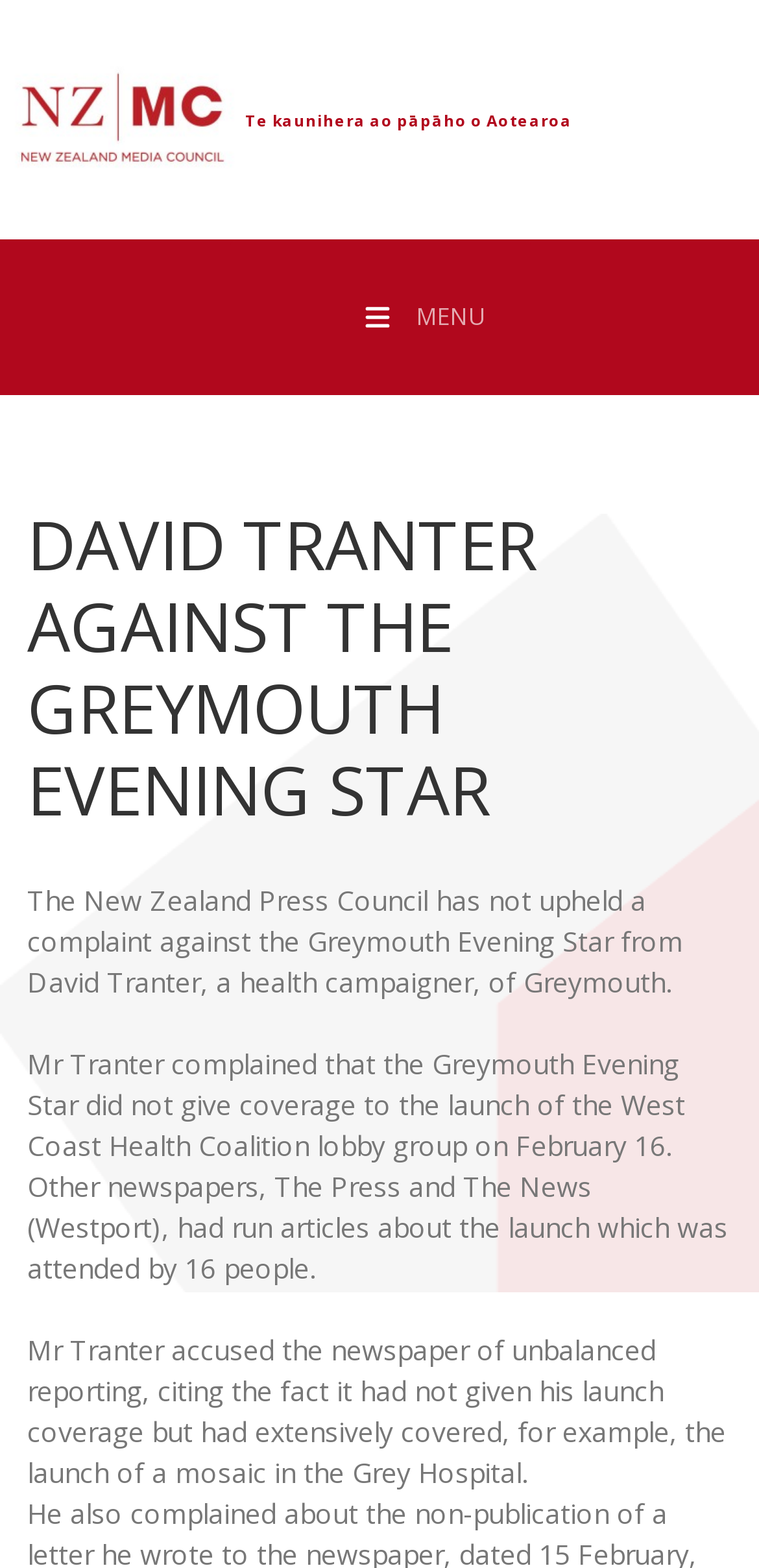Create an elaborate caption for the webpage.

The webpage is about a complaint case, "DAVID TRANTER AGAINST THE GREYMOUTH EVENING STAR", handled by the New Zealand Media Council. At the top left corner, there is a logo of the New Zealand Media Council, accompanied by a link to the council's website. Next to the logo, there is a button to open the mobile navigation menu, which is labeled as "MENU" and has an icon.

Below the logo and navigation button, the main content of the webpage begins with a heading that displays the title of the complaint case. Following the heading, there are four paragraphs of text that describe the details of the complaint. The text explains that David Tranter, a health campaigner, complained to the New Zealand Press Council about the Greymouth Evening Star not covering the launch of the West Coast Health Coalition lobby group, while other newspapers did. The complaint also alleges that the Greymouth Evening Star engaged in unbalanced reporting, favoring other events over the launch.

The text is arranged in a single column, with each paragraph positioned below the previous one. There are no images other than the logo and the icon for the mobile navigation menu.